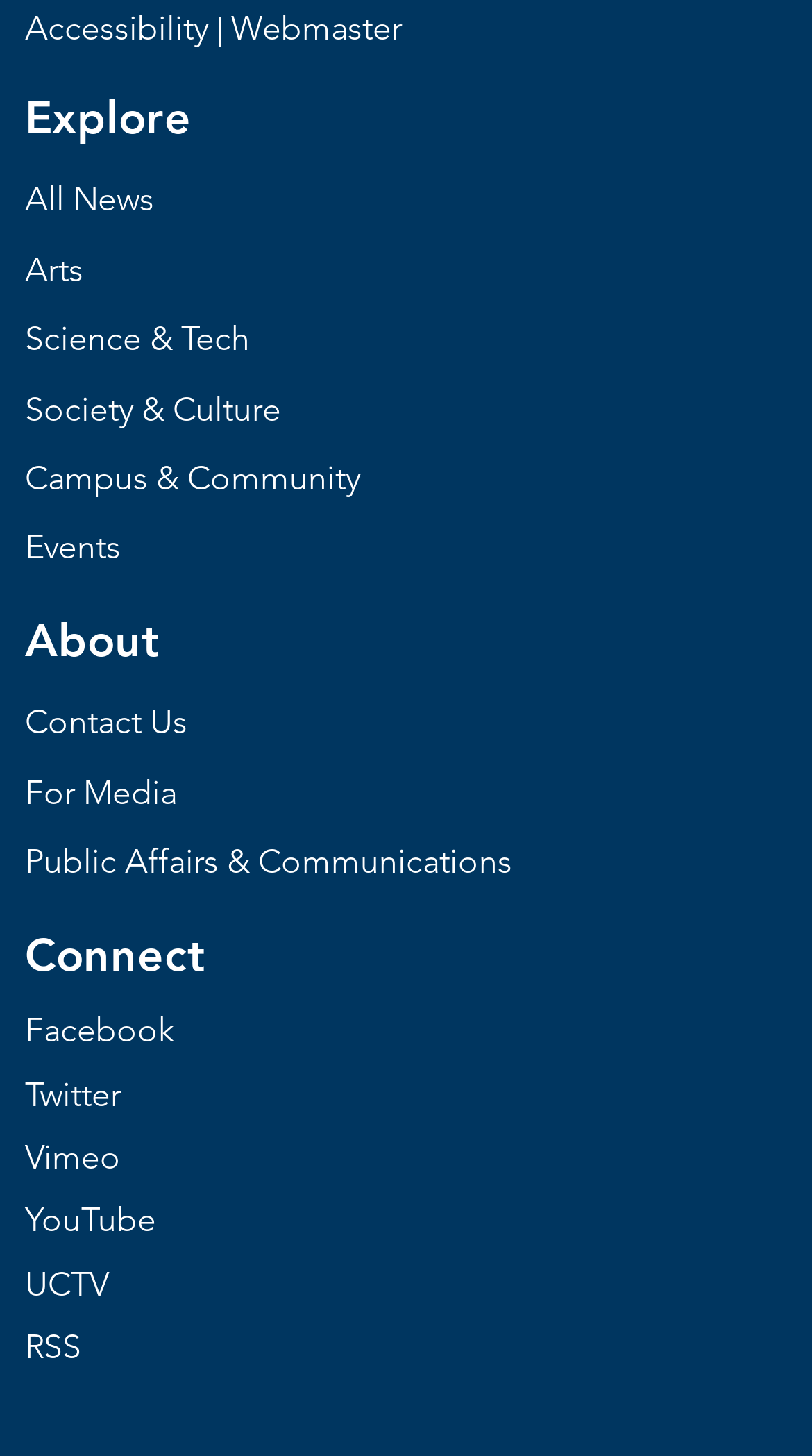Identify the bounding box coordinates of the element to click to follow this instruction: 'Contact us'. Ensure the coordinates are four float values between 0 and 1, provided as [left, top, right, bottom].

[0.031, 0.483, 0.231, 0.51]